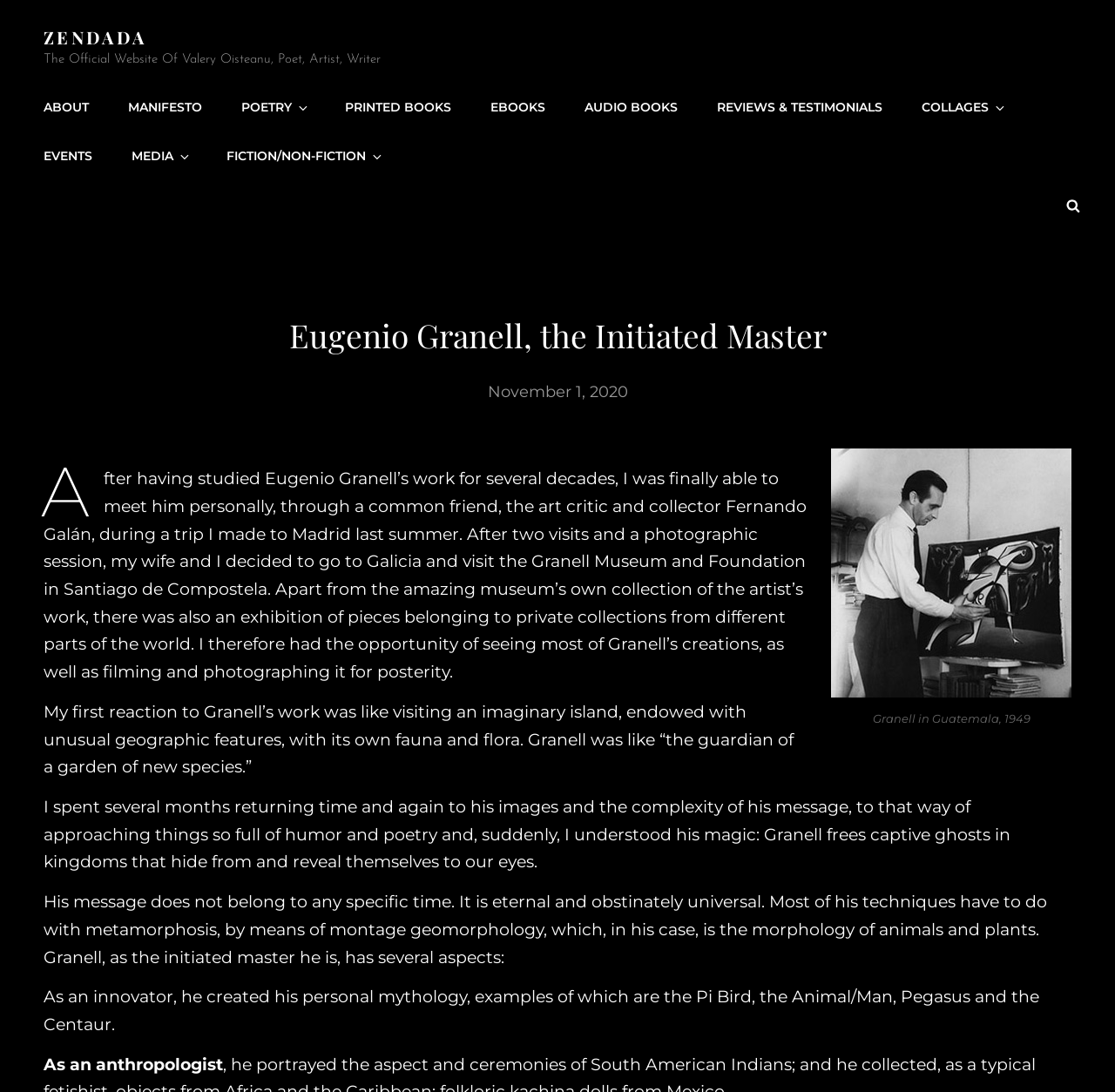Provide a single word or phrase answer to the question: 
What is the name of the poet, artist, and writer?

Valery Oisteanu